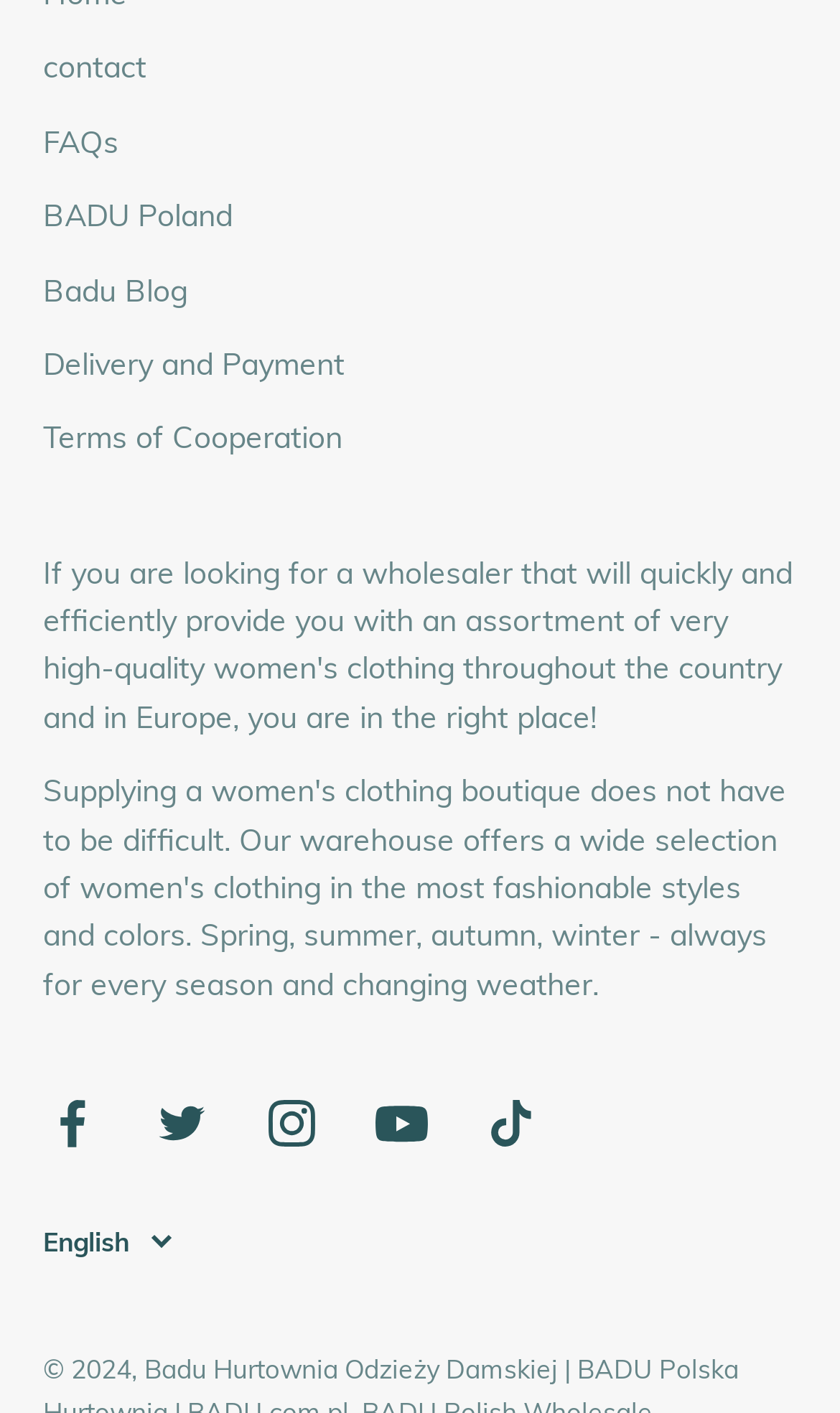Based on the image, give a detailed response to the question: What is the first link in the top navigation menu?

I looked at the top navigation menu and found that the first link is 'contact', which is located at the top of the menu.